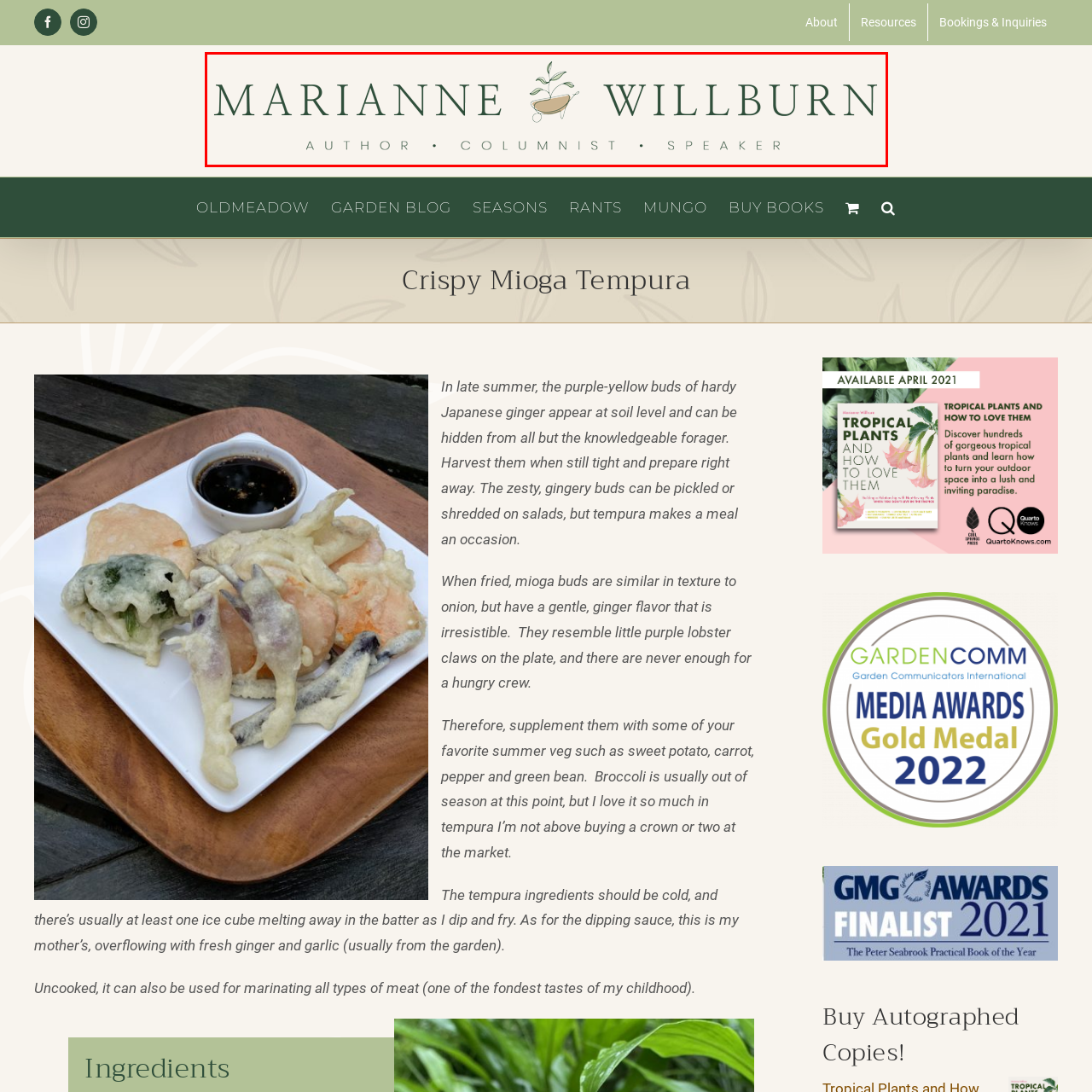What is the object illustrated below the text?  
Pay attention to the image within the red frame and give a detailed answer based on your observations from the image.

The illustration of a watering can with a small plant sprouting from it symbolizes growth and nurturing, which resonates with her themes of gardening and writing.